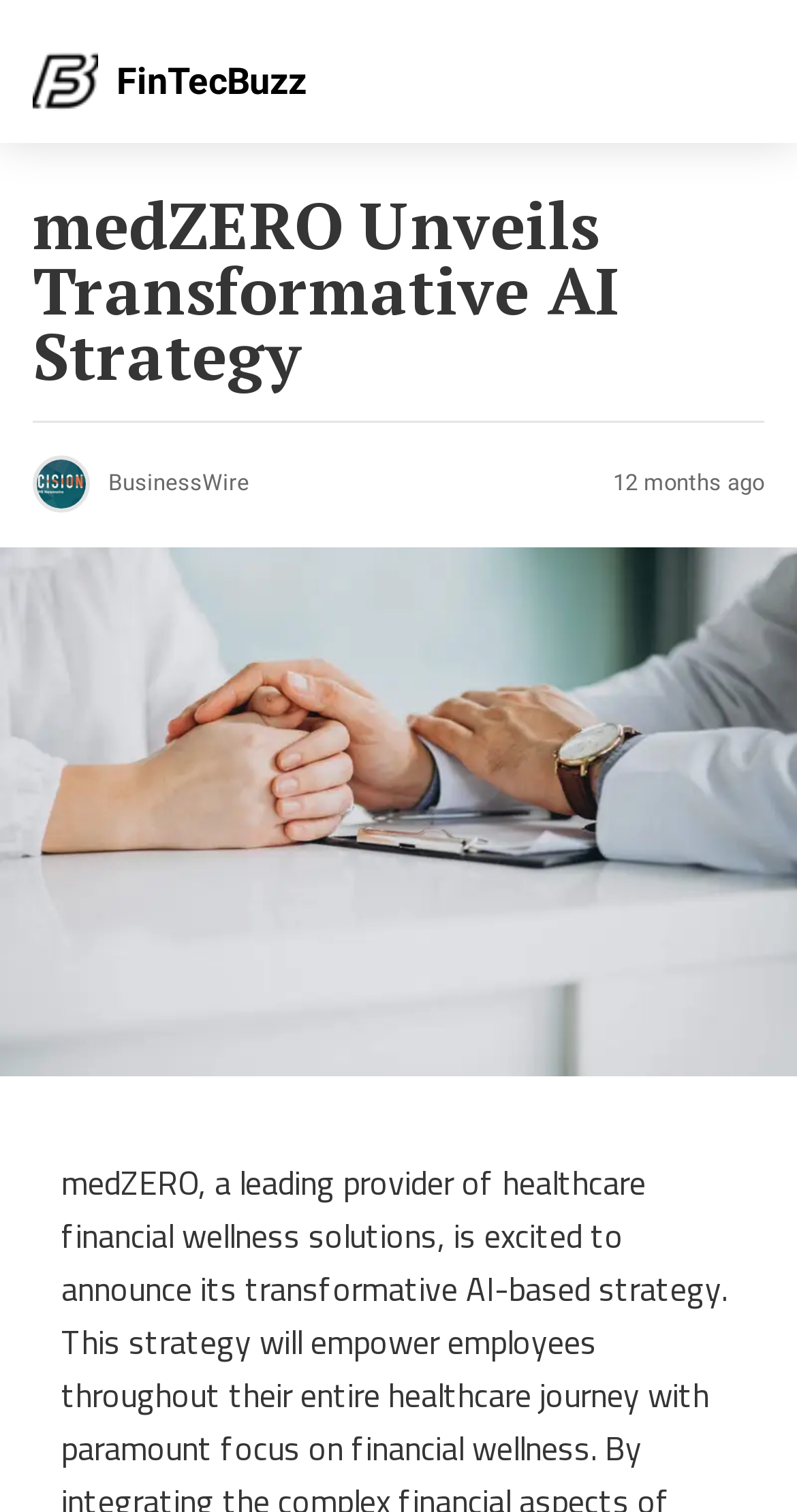Look at the image and give a detailed response to the following question: Is the website focused on a specific industry?

I found the answer by looking at the root element's text content 'medZERO Unveils Transformative AI Strategy - FinTecBuzz', indicating that the website is focused on the FinTec industry.